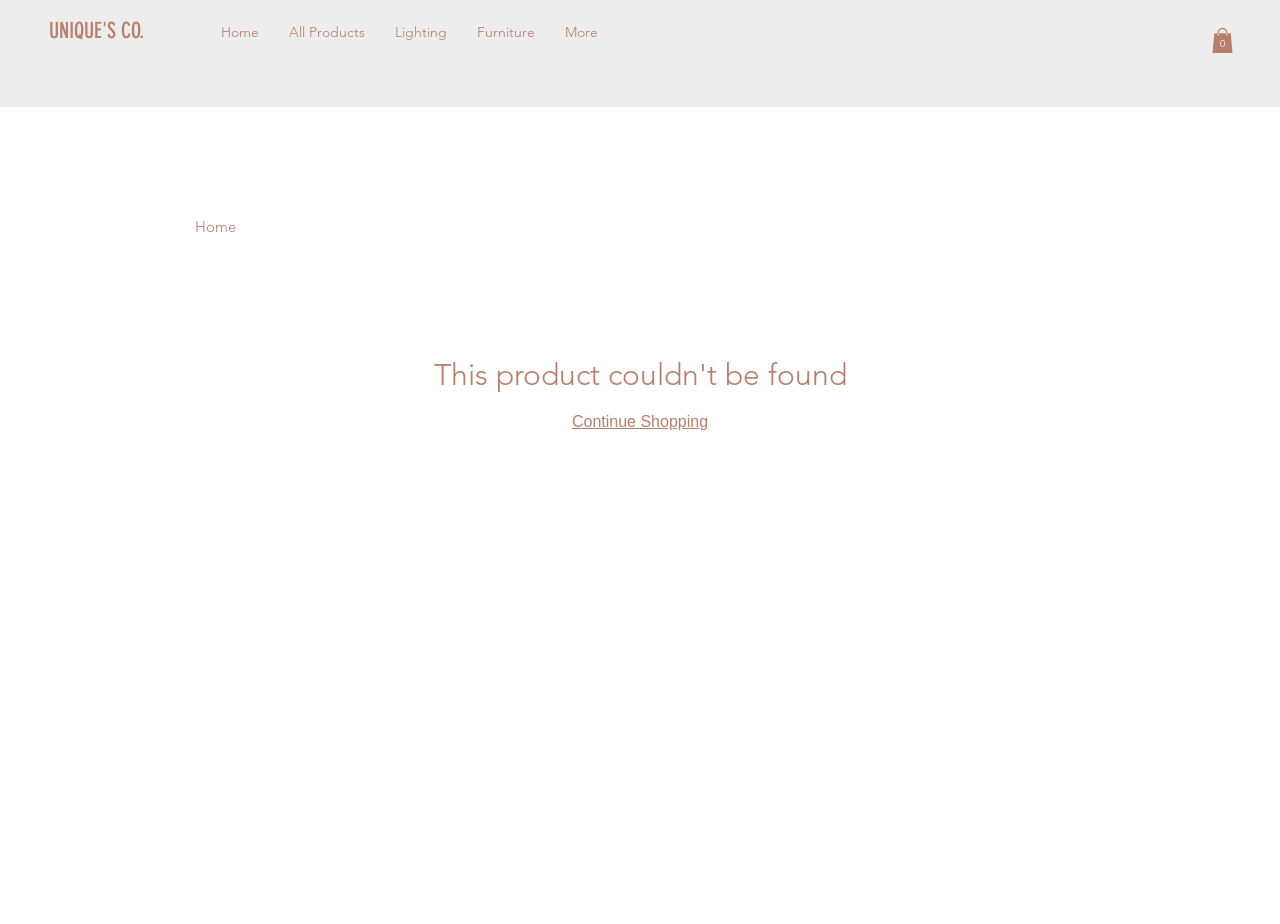Pinpoint the bounding box coordinates of the clickable element needed to complete the instruction: "go to home page". The coordinates should be provided as four float numbers between 0 and 1: [left, top, right, bottom].

[0.161, 0.017, 0.214, 0.052]